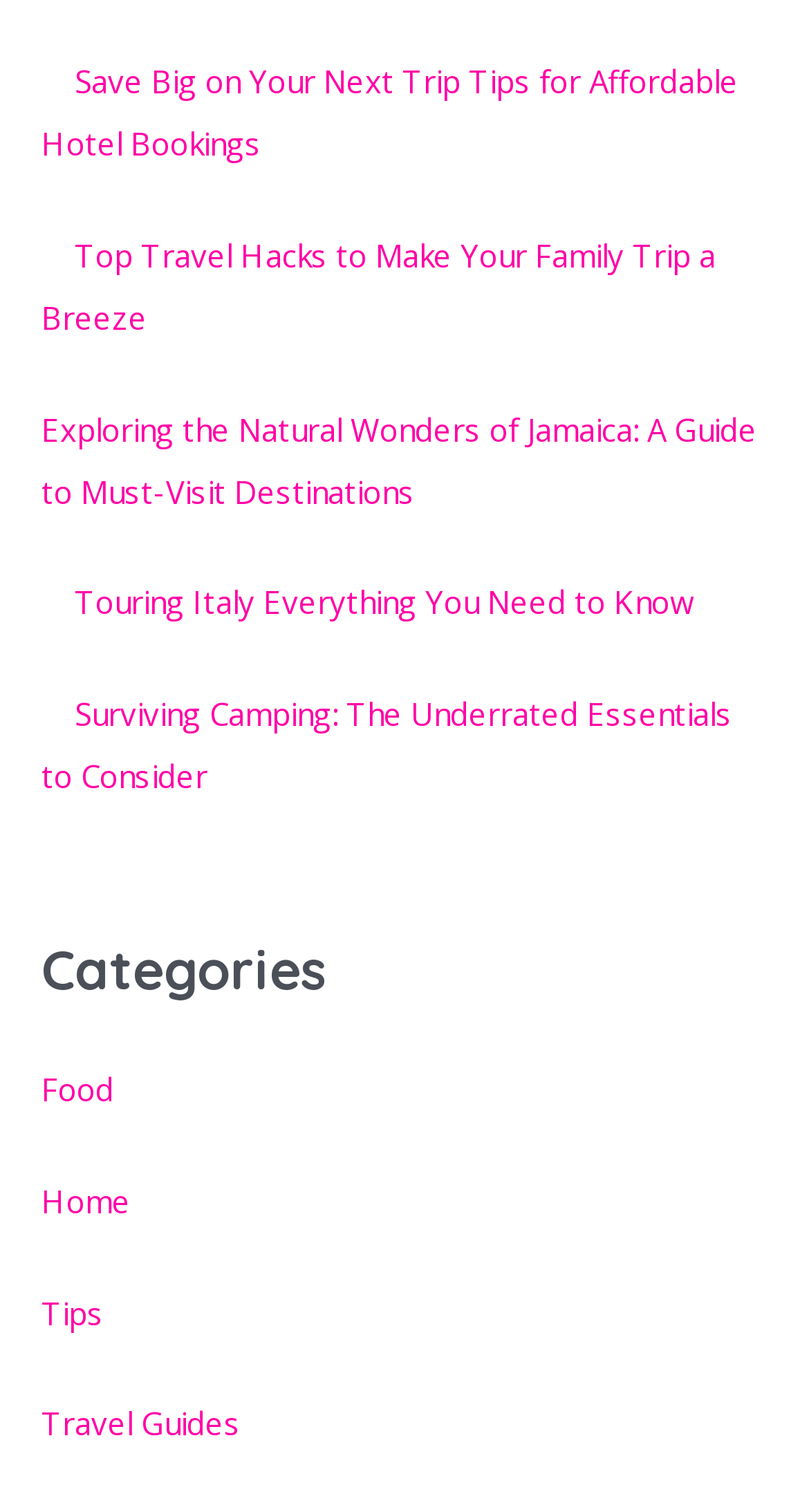Find the bounding box coordinates for the element described here: "Home".

[0.051, 0.78, 0.162, 0.808]